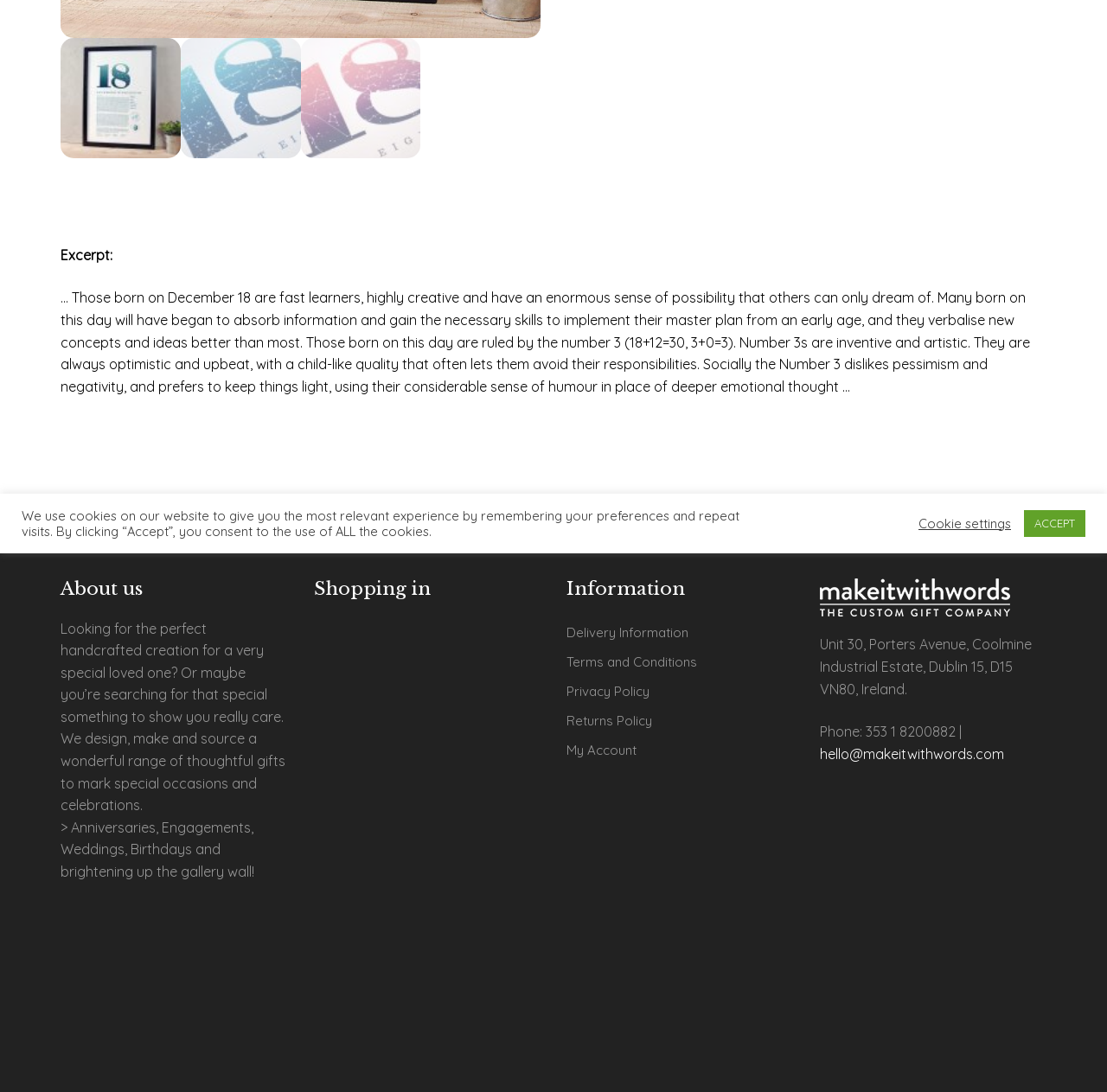Identify the bounding box coordinates for the UI element described as: "Cookie settings". The coordinates should be provided as four floats between 0 and 1: [left, top, right, bottom].

[0.83, 0.472, 0.913, 0.487]